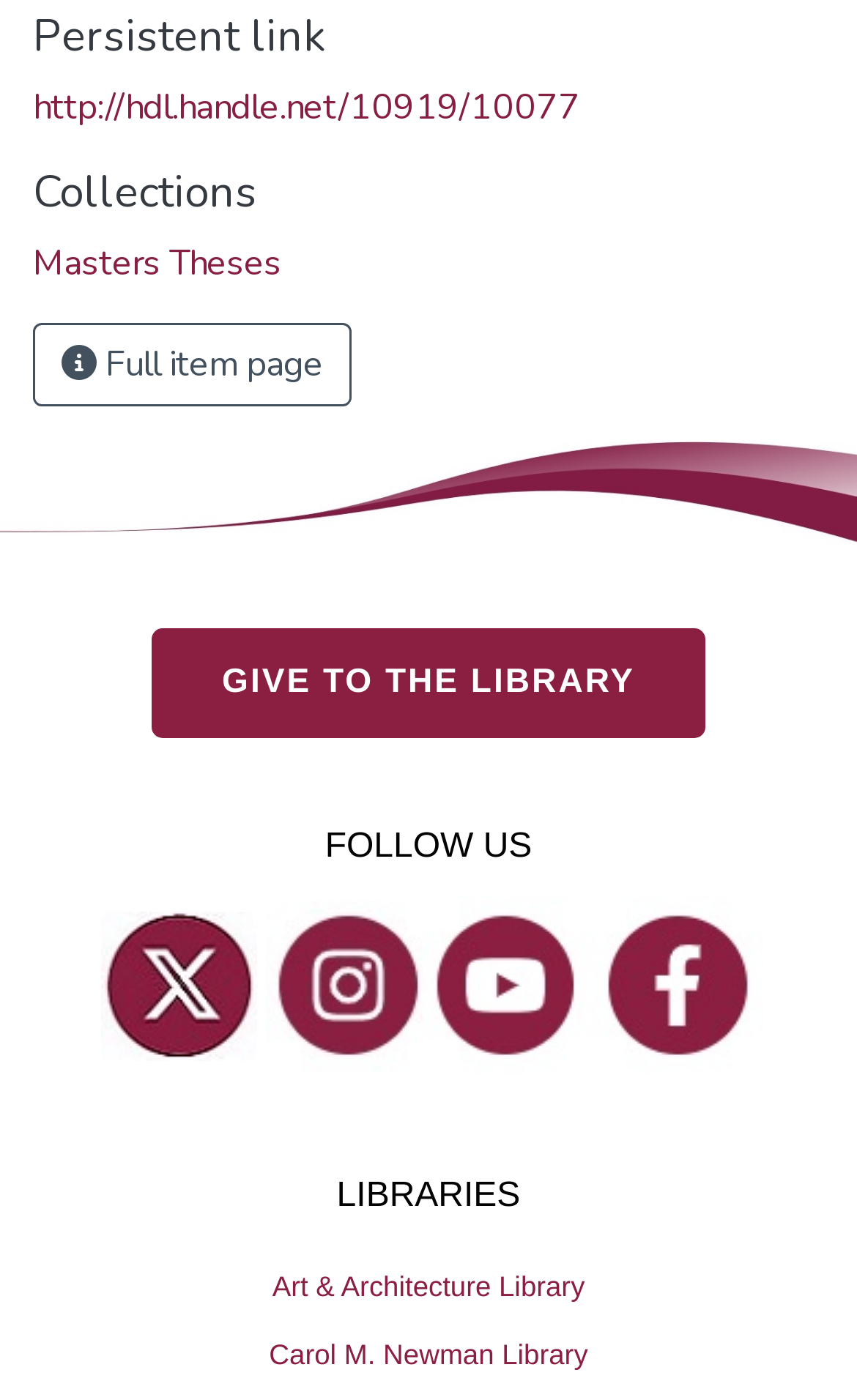Identify the bounding box for the element characterized by the following description: "Full item page".

[0.038, 0.23, 0.41, 0.29]